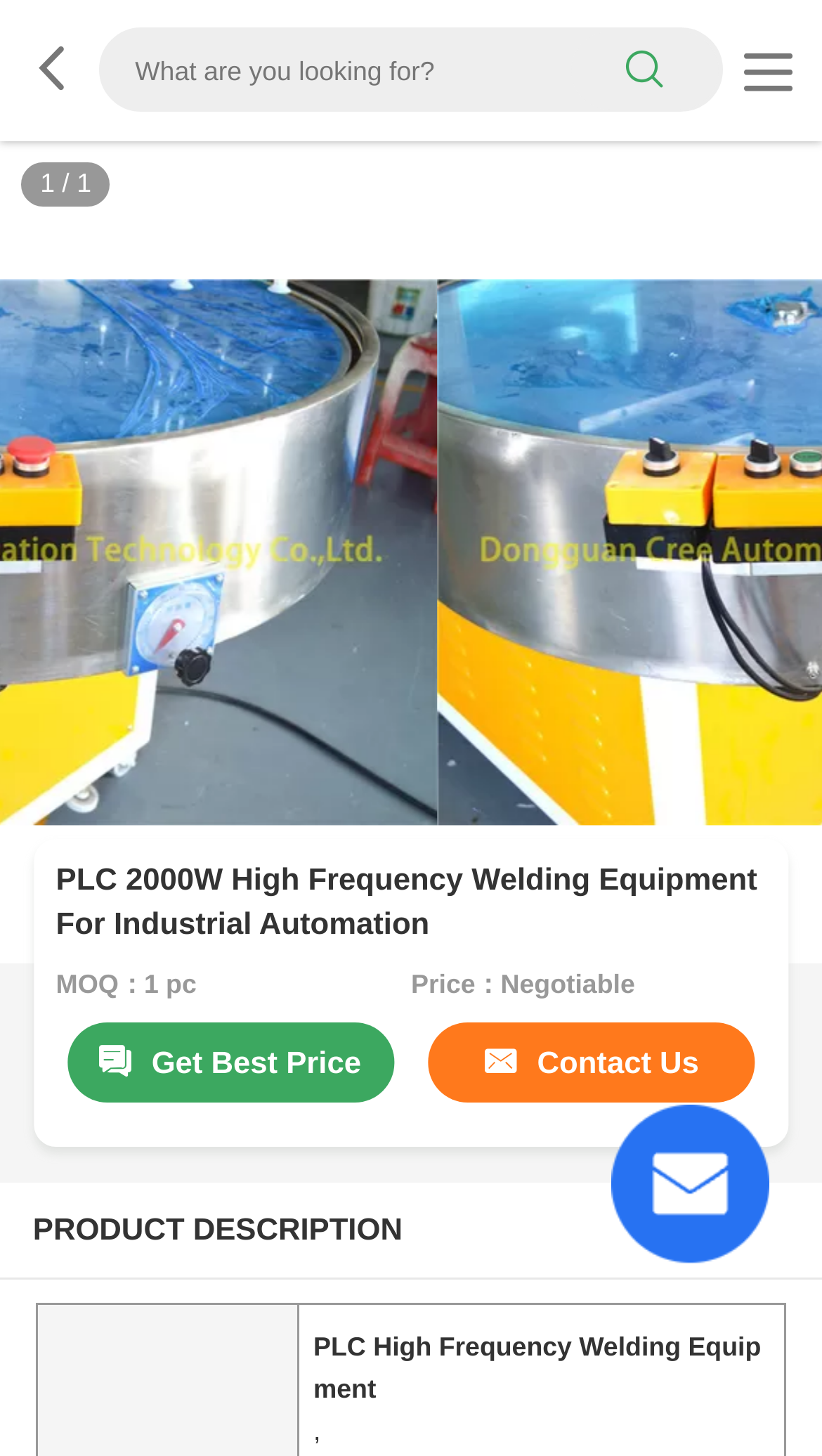What is the minimum order quantity?
Refer to the image and give a detailed answer to the query.

I found the answer by looking at the text 'MOQ：1 pc' which is located below the product title and above the product description.